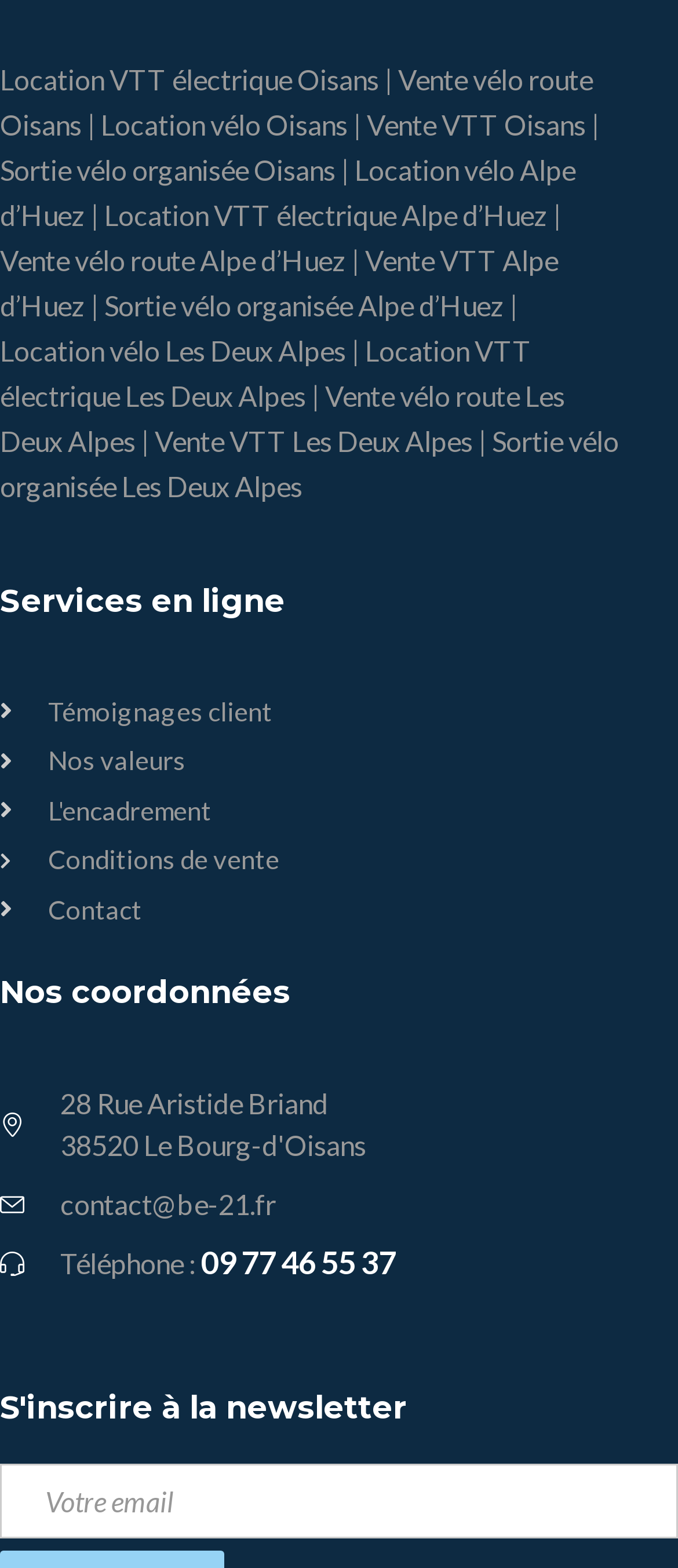Bounding box coordinates must be specified in the format (top-left x, top-left y, bottom-right x, bottom-right y). All values should be floating point numbers between 0 and 1. What are the bounding box coordinates of the UI element described as: name="EMAIL" placeholder="Votre email"

[0.0, 0.933, 1.0, 0.981]